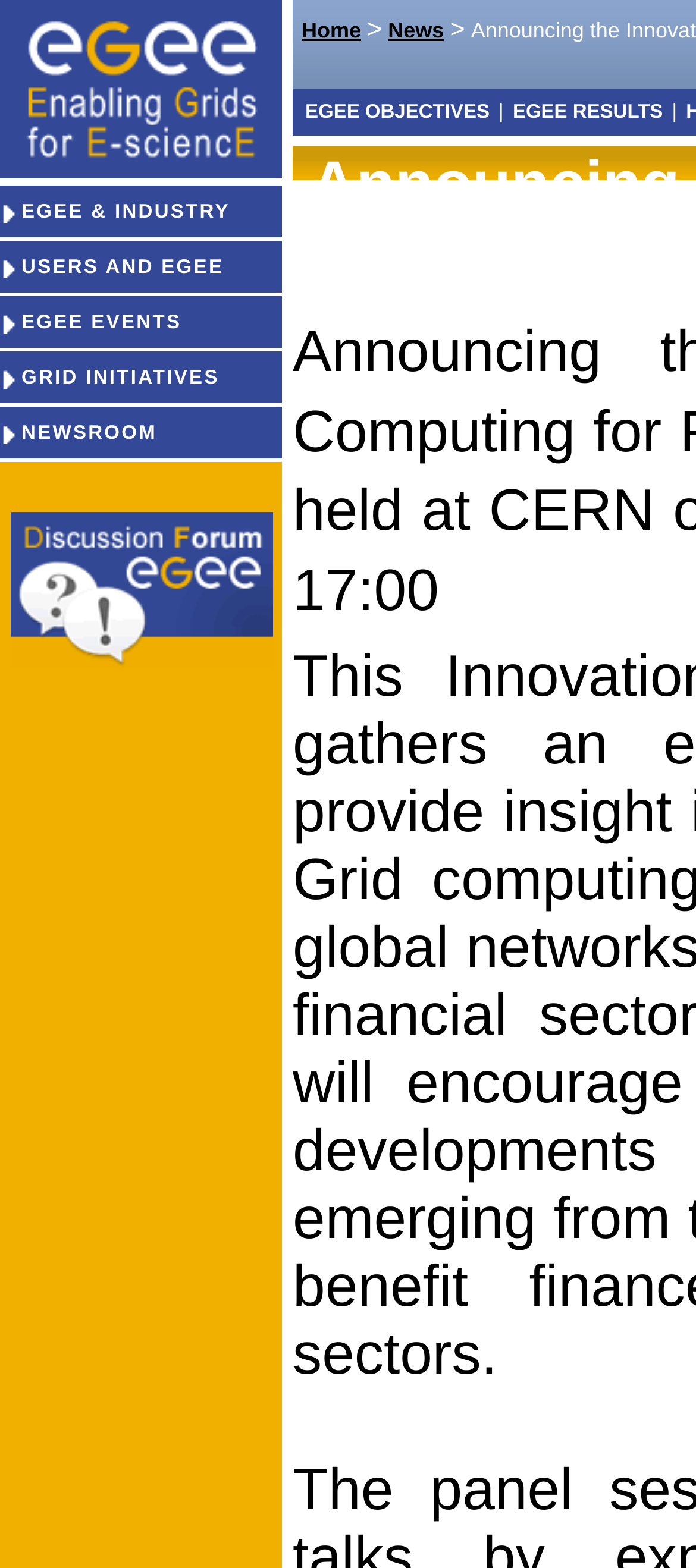Determine the bounding box coordinates of the section to be clicked to follow the instruction: "Visit the EGEE Discussion Forum". The coordinates should be given as four float numbers between 0 and 1, formatted as [left, top, right, bottom].

[0.014, 0.368, 0.391, 0.384]